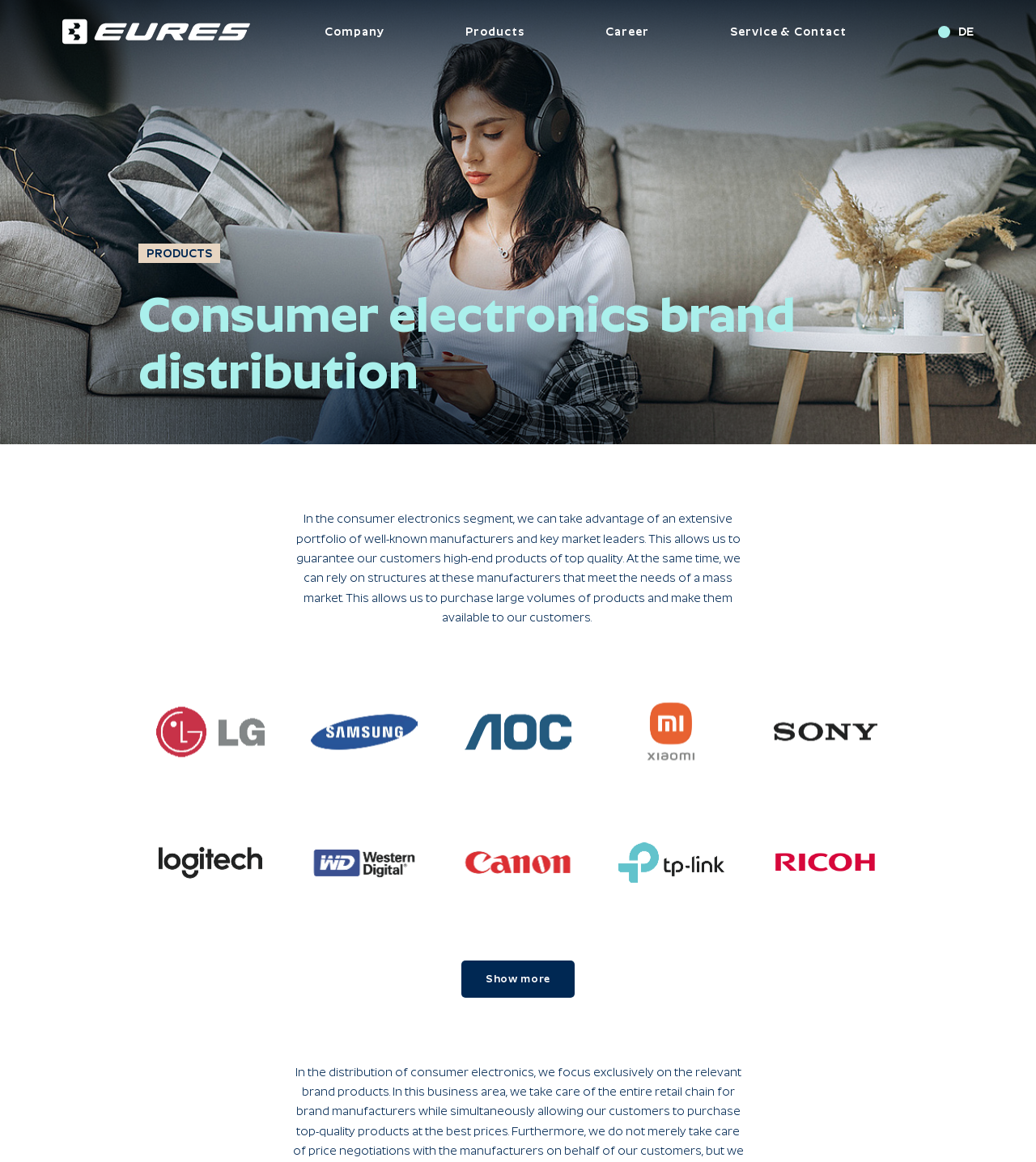Extract the bounding box coordinates for the UI element described by the text: "Company". The coordinates should be in the form of [left, top, right, bottom] with values between 0 and 1.

[0.313, 0.0, 0.371, 0.054]